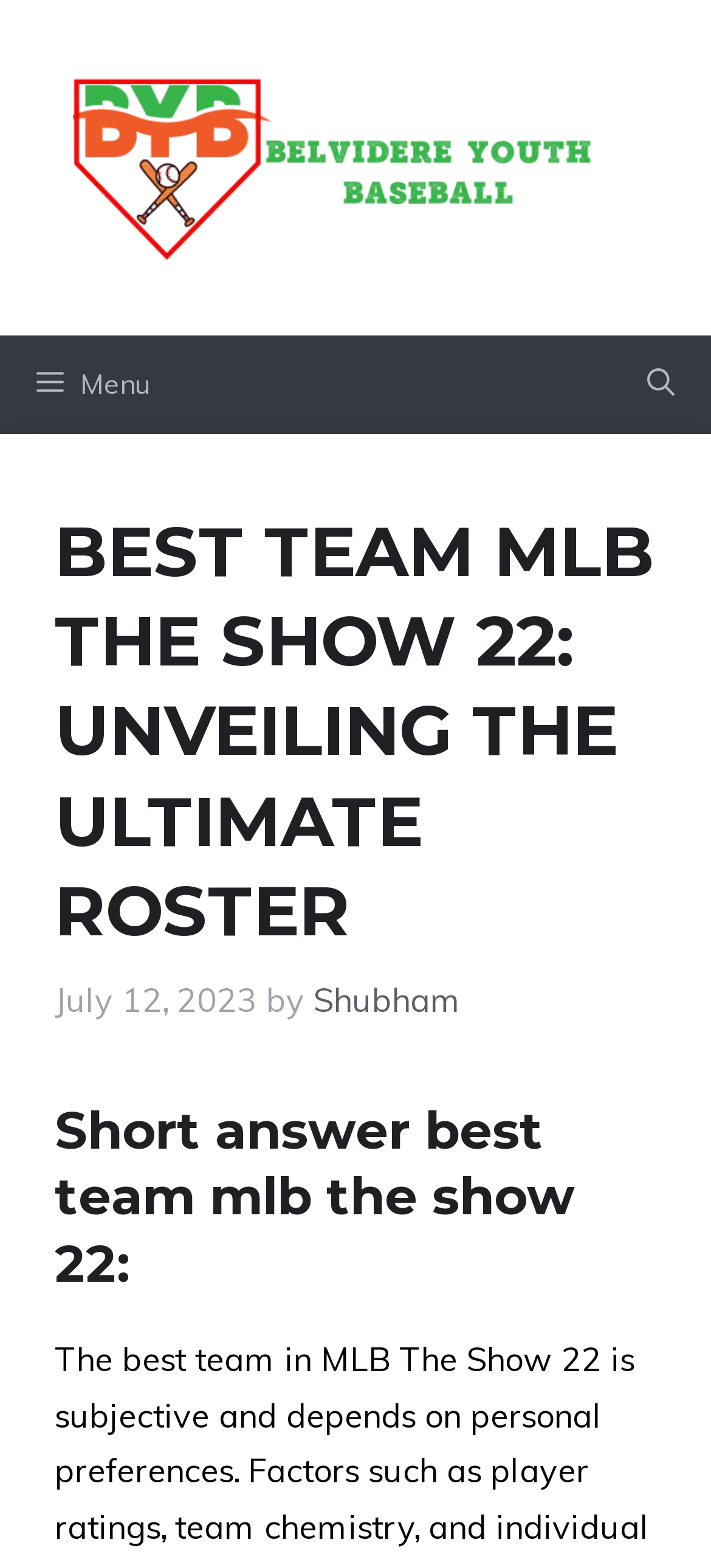Answer this question in one word or a short phrase: What is the date of the article?

July 12, 2023